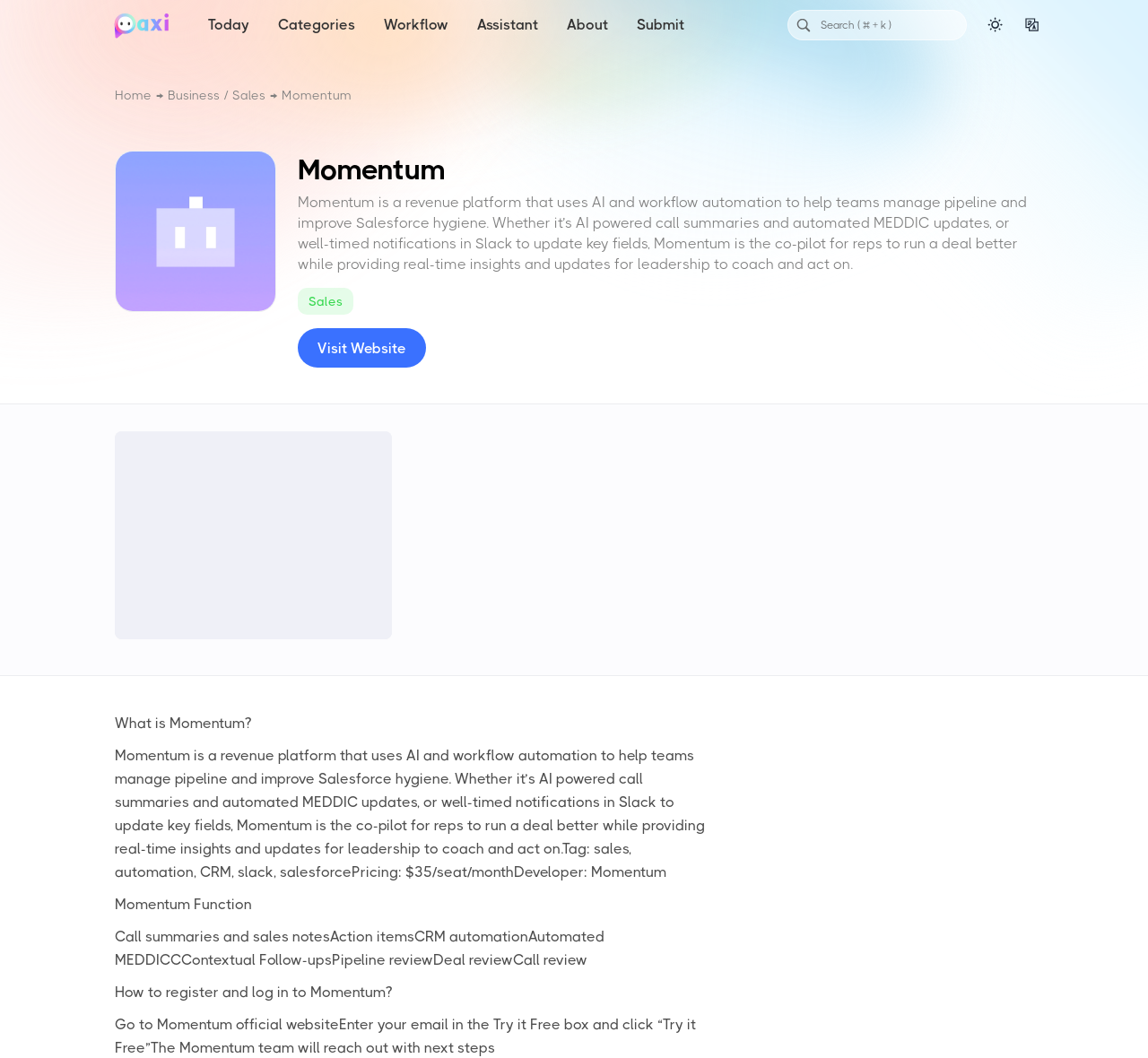Detail the webpage's structure and highlights in your description.

The webpage is about Momentum, a revenue platform that uses AI and workflow automation to help teams manage pipeline and improve Salesforce hygiene. At the top, there are seven links: "Today", "Categories", "Workflow", "Assistant", "About", and "Submit", followed by a search textbox with a placeholder "Search ( ⌘ + k )". To the right of the search box, there are two buttons: "Change theme" and "Change Language", each with an accompanying image.

Below the top navigation, there is a breadcrumb trail consisting of three links: "Home", "Business", and "Sales", separated by arrow symbols (→) and a forward slash (/). Next to the breadcrumb trail, there is a heading "Momentum" with a brief description of the platform.

The main content of the webpage is divided into three sections. The first section describes what Momentum is, with a brief overview of its features and benefits. The second section, "What is Momentum?", provides a more detailed description of the platform, including its pricing and developer information. The third section, "Momentum Function", lists the various functions of the platform, including call summaries, sales notes, CRM automation, and pipeline review.

At the bottom of the webpage, there is a section titled "How to register and log in to Momentum?" with step-by-step instructions on how to sign up for the platform.